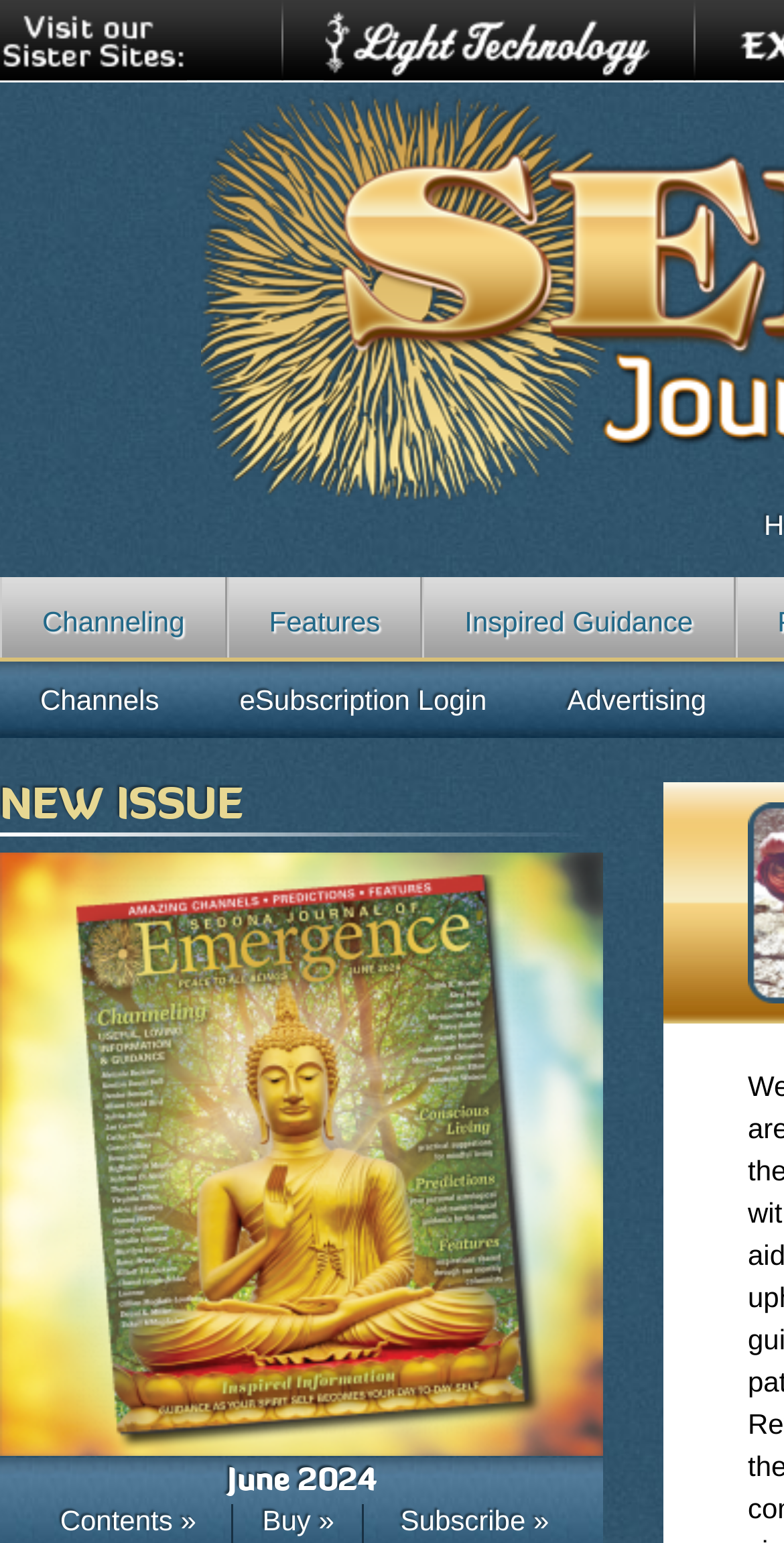Identify the bounding box coordinates for the UI element that matches this description: "Subscribe »".

[0.511, 0.975, 0.7, 0.996]